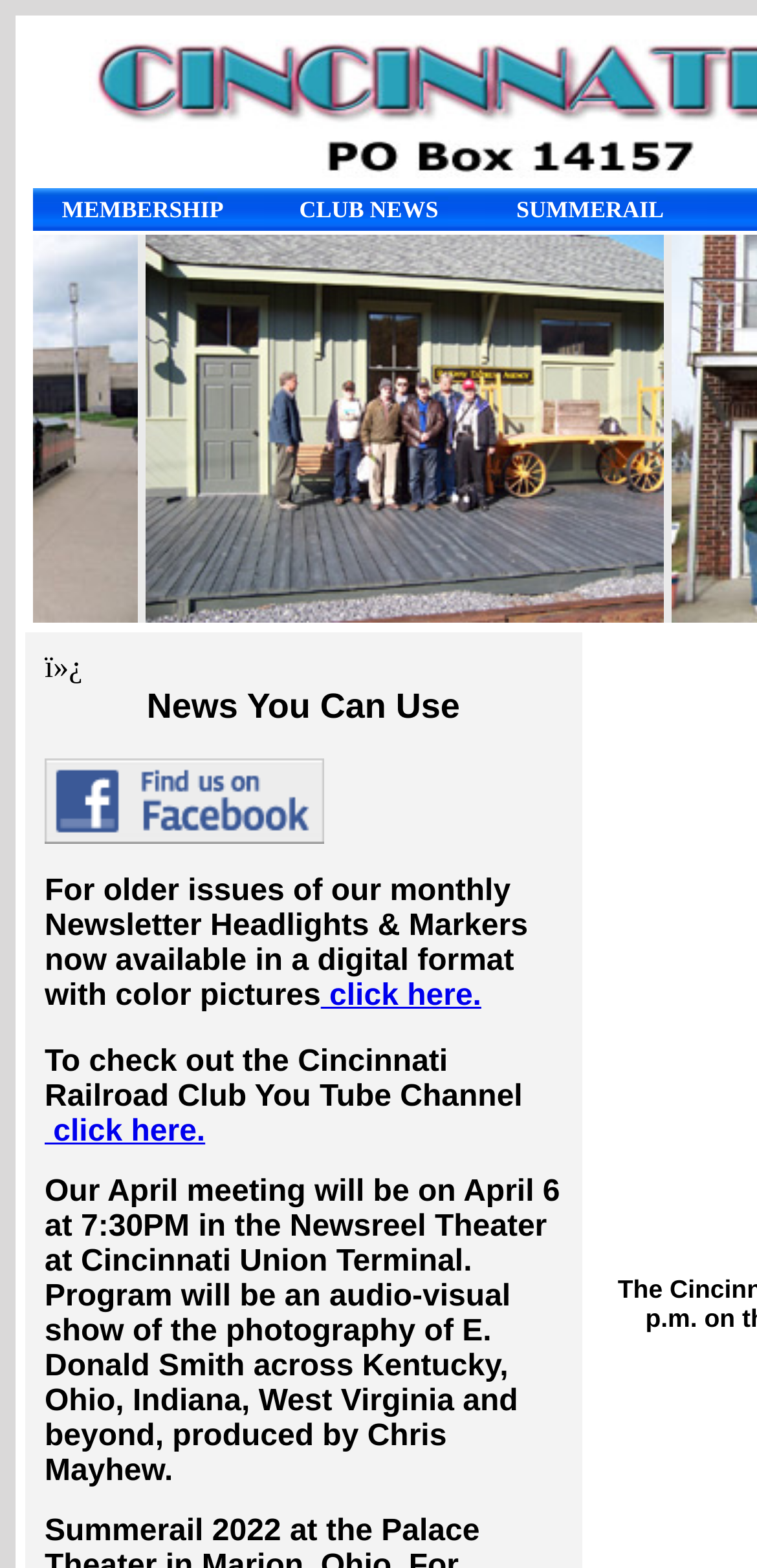How many images are on the website?
Please answer the question with a single word or phrase, referencing the image.

4